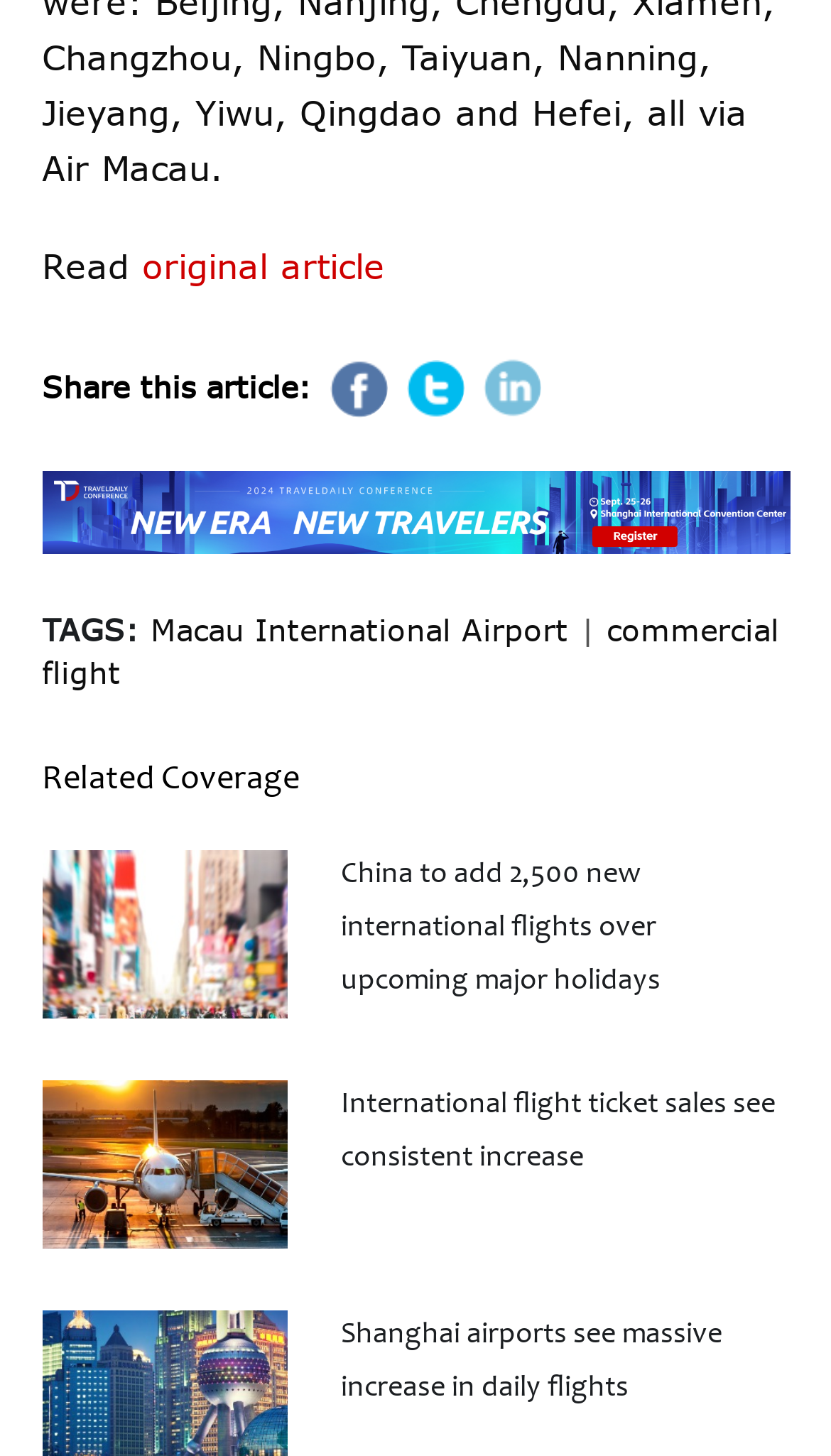Please predict the bounding box coordinates of the element's region where a click is necessary to complete the following instruction: "Contact via email". The coordinates should be represented by four float numbers between 0 and 1, i.e., [left, top, right, bottom].

None